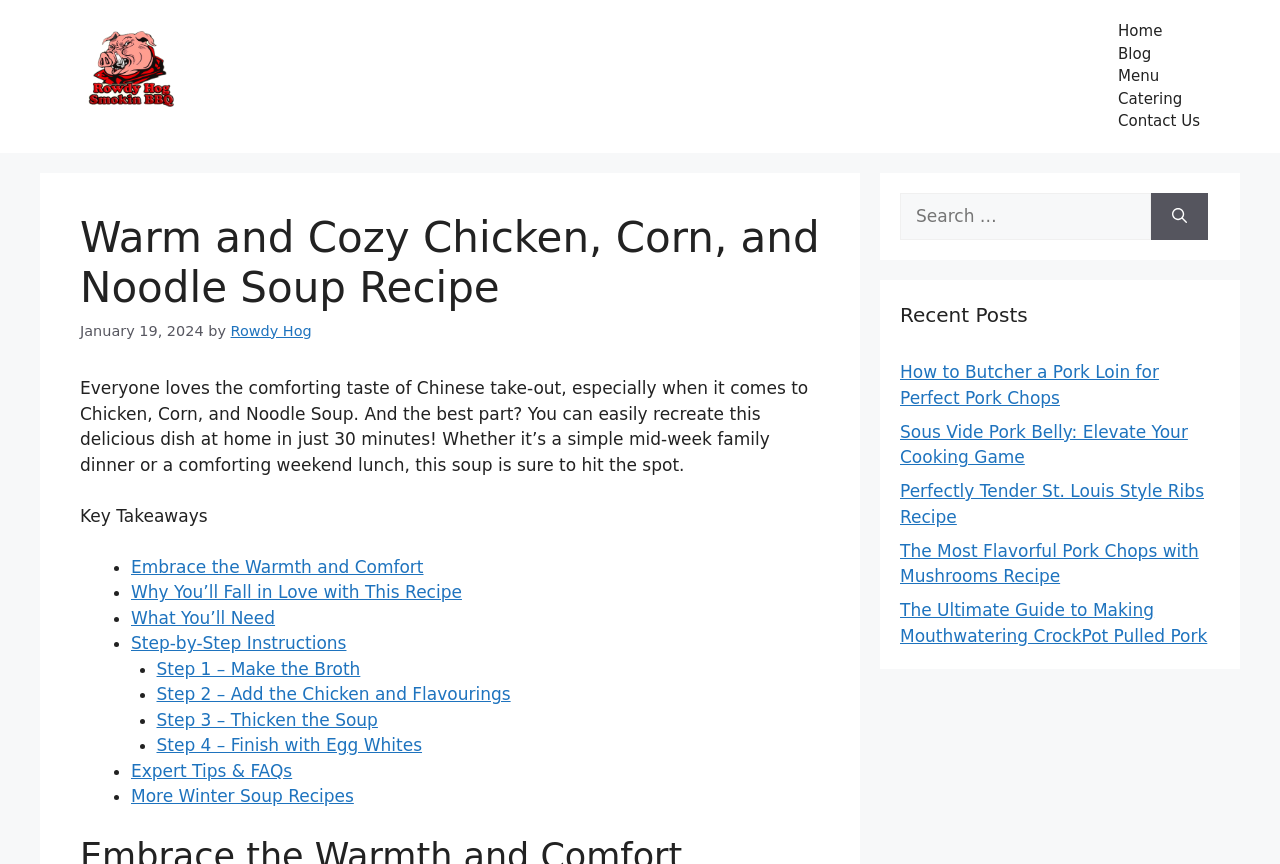Could you find the bounding box coordinates of the clickable area to complete this instruction: "Click the 'Step-by-Step Instructions' link"?

[0.102, 0.733, 0.271, 0.756]